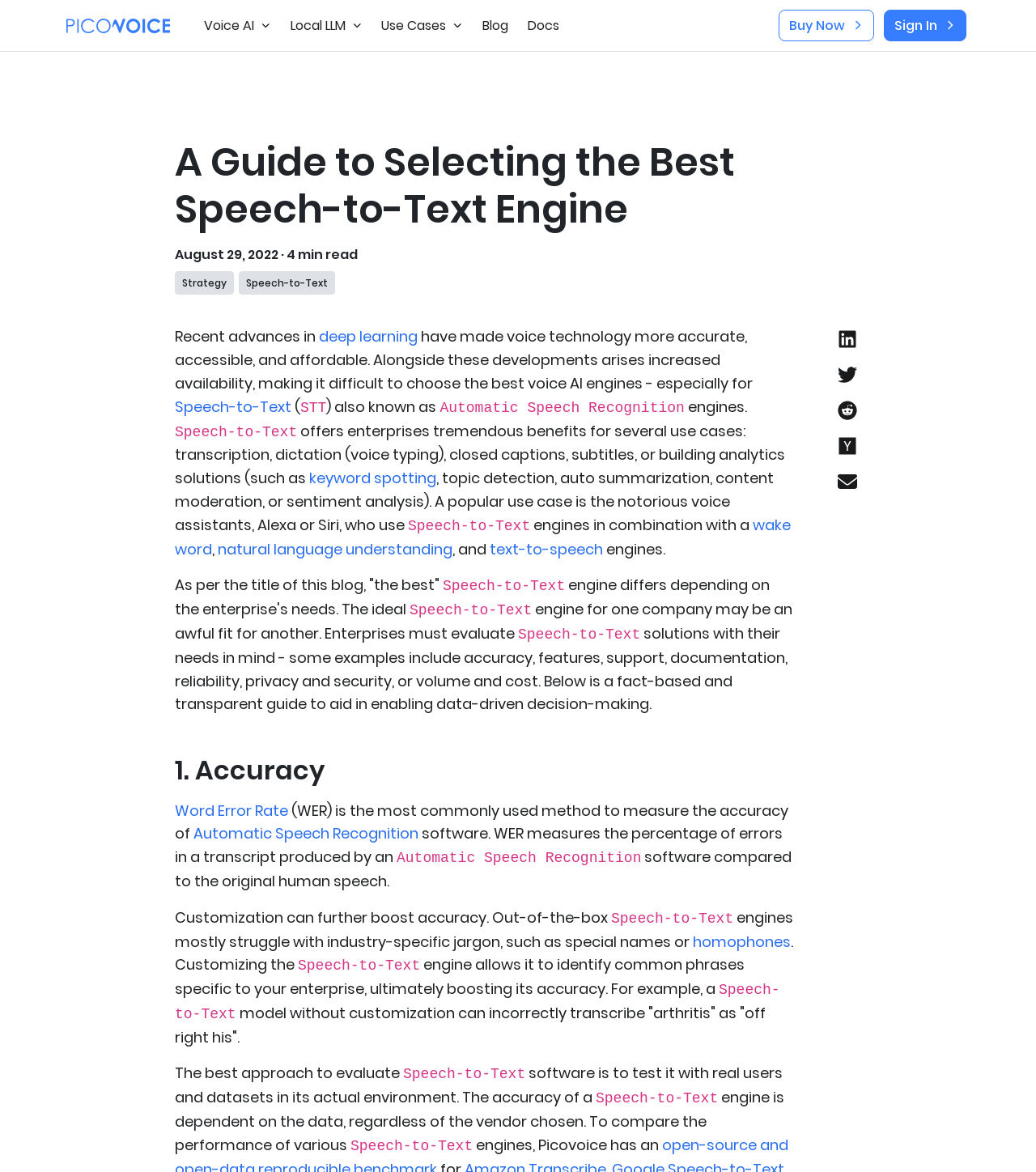Provide the bounding box coordinates of the HTML element this sentence describes: "Share on LinkedIn". The bounding box coordinates consist of four float numbers between 0 and 1, i.e., [left, top, right, bottom].

[0.806, 0.278, 0.825, 0.303]